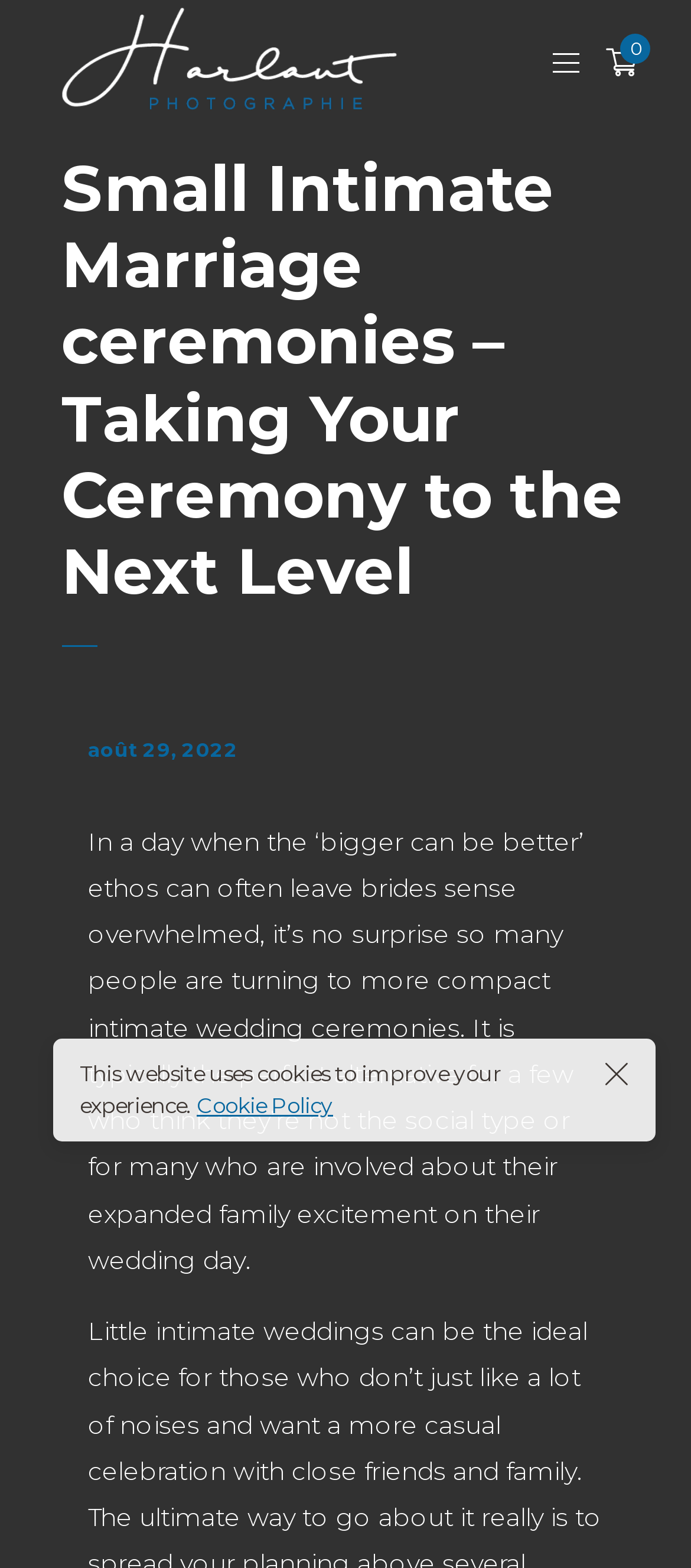Using the element description: "Cookie Policy", determine the bounding box coordinates. The coordinates should be in the format [left, top, right, bottom], with values between 0 and 1.

[0.285, 0.696, 0.482, 0.713]